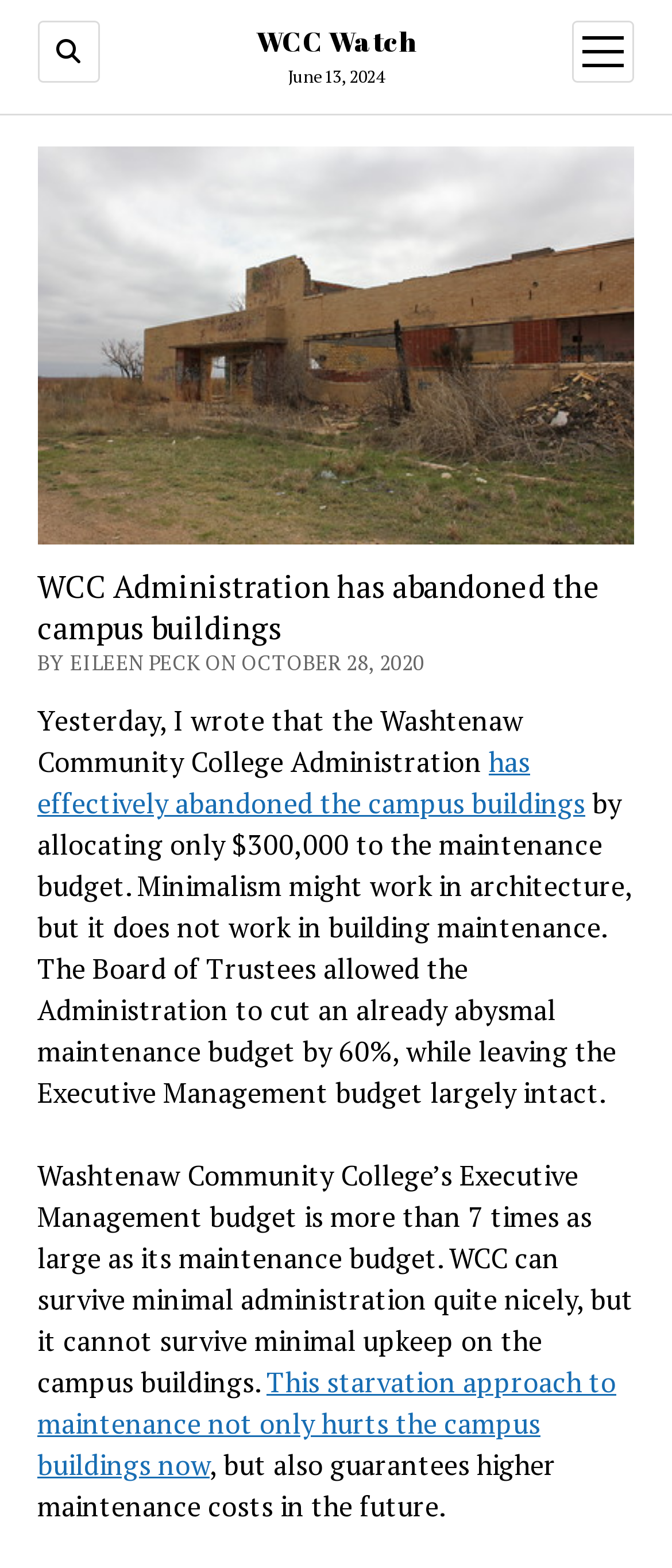Examine the image carefully and respond to the question with a detailed answer: 
What is the consequence of the starvation approach to maintenance?

I found the information in the webpage that the starvation approach to maintenance not only hurts the campus buildings now but also guarantees higher maintenance costs in the future, which is mentioned in the last paragraph of the webpage.